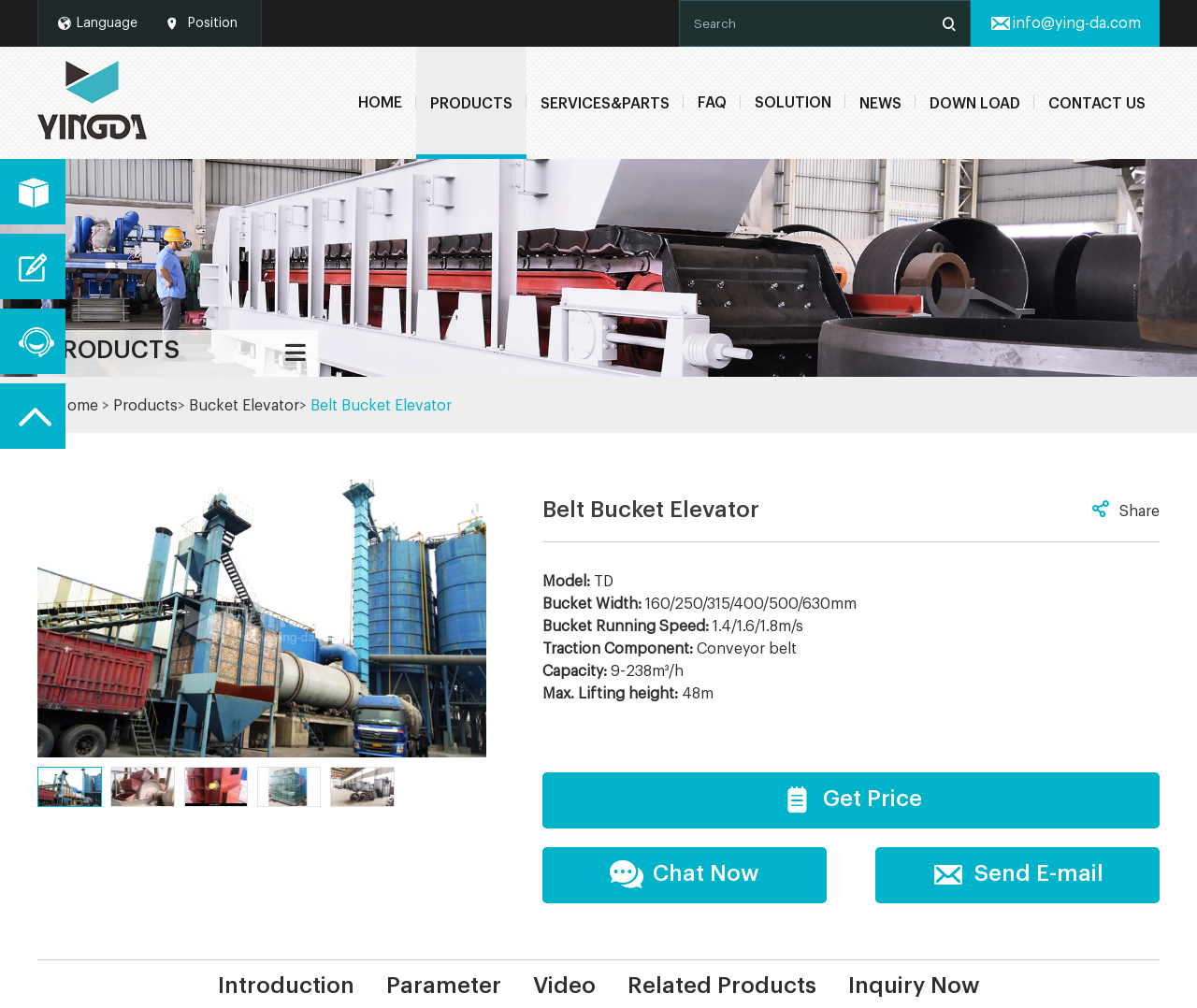What is the type of elevator described on this page?
Could you answer the question with a detailed and thorough explanation?

The webpage is focused on a specific type of elevator, which is mentioned in the title 'Belt Type Bucket Elevator' and also described in the static text 'Belt Bucket Elevator'.